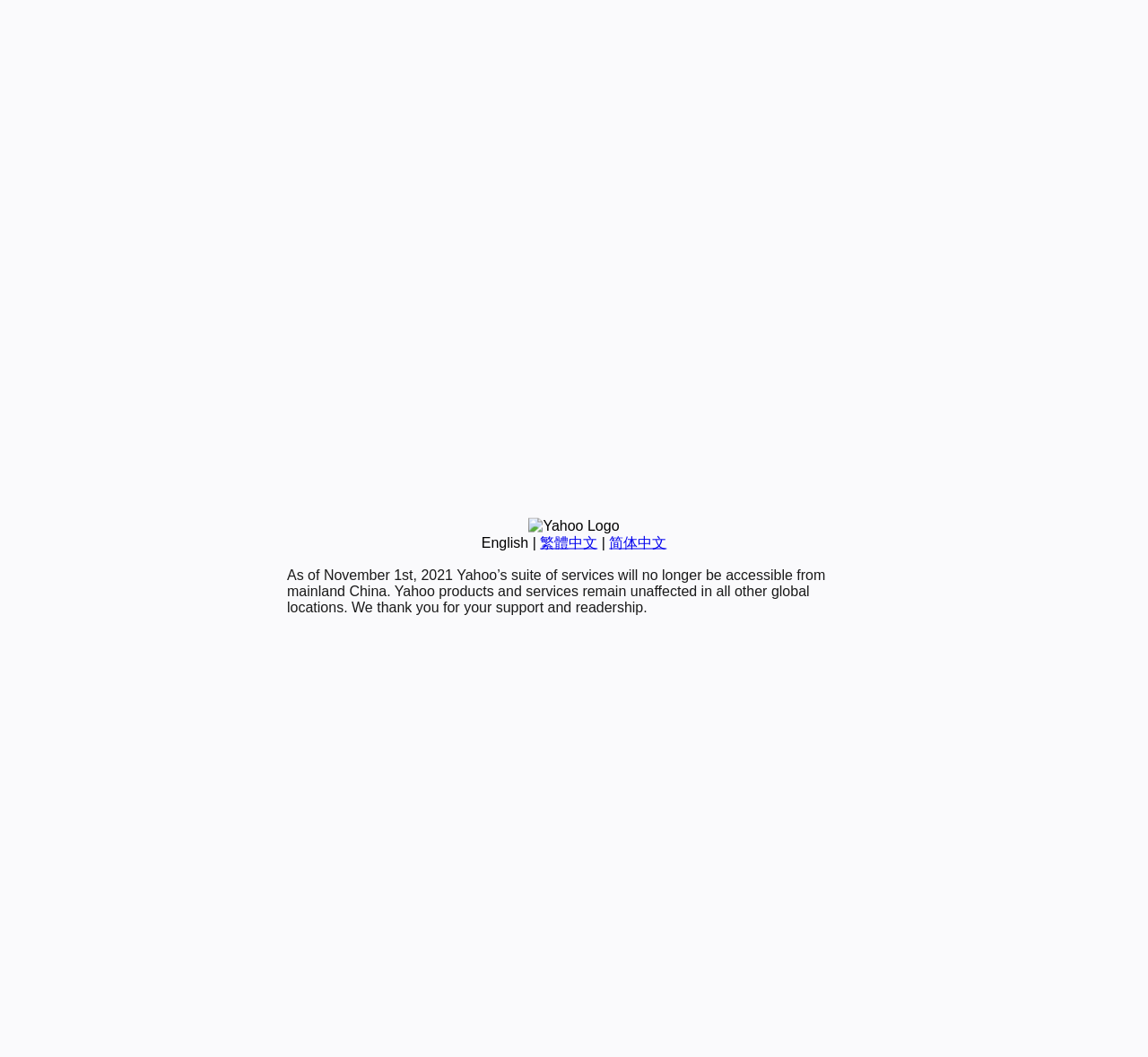Extract the bounding box coordinates of the UI element described by: "简体中文". The coordinates should include four float numbers ranging from 0 to 1, e.g., [left, top, right, bottom].

[0.531, 0.506, 0.581, 0.52]